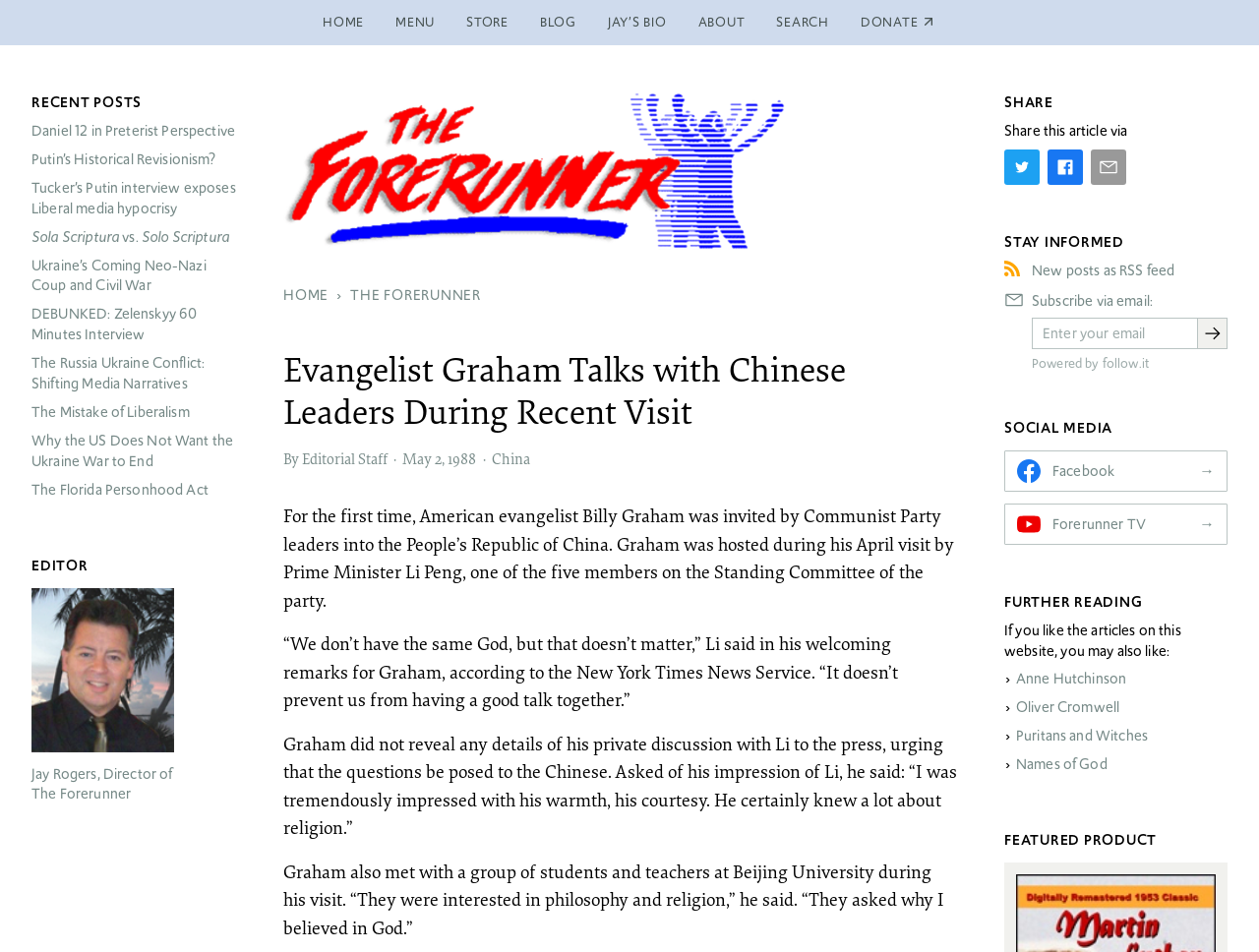What is the name of the evangelist who talked with Chinese leaders?
Provide a detailed answer to the question using information from the image.

The answer can be found in the article content, where it is mentioned that 'American evangelist Billy Graham was invited by Communist Party leaders into the People’s Republic of China.'